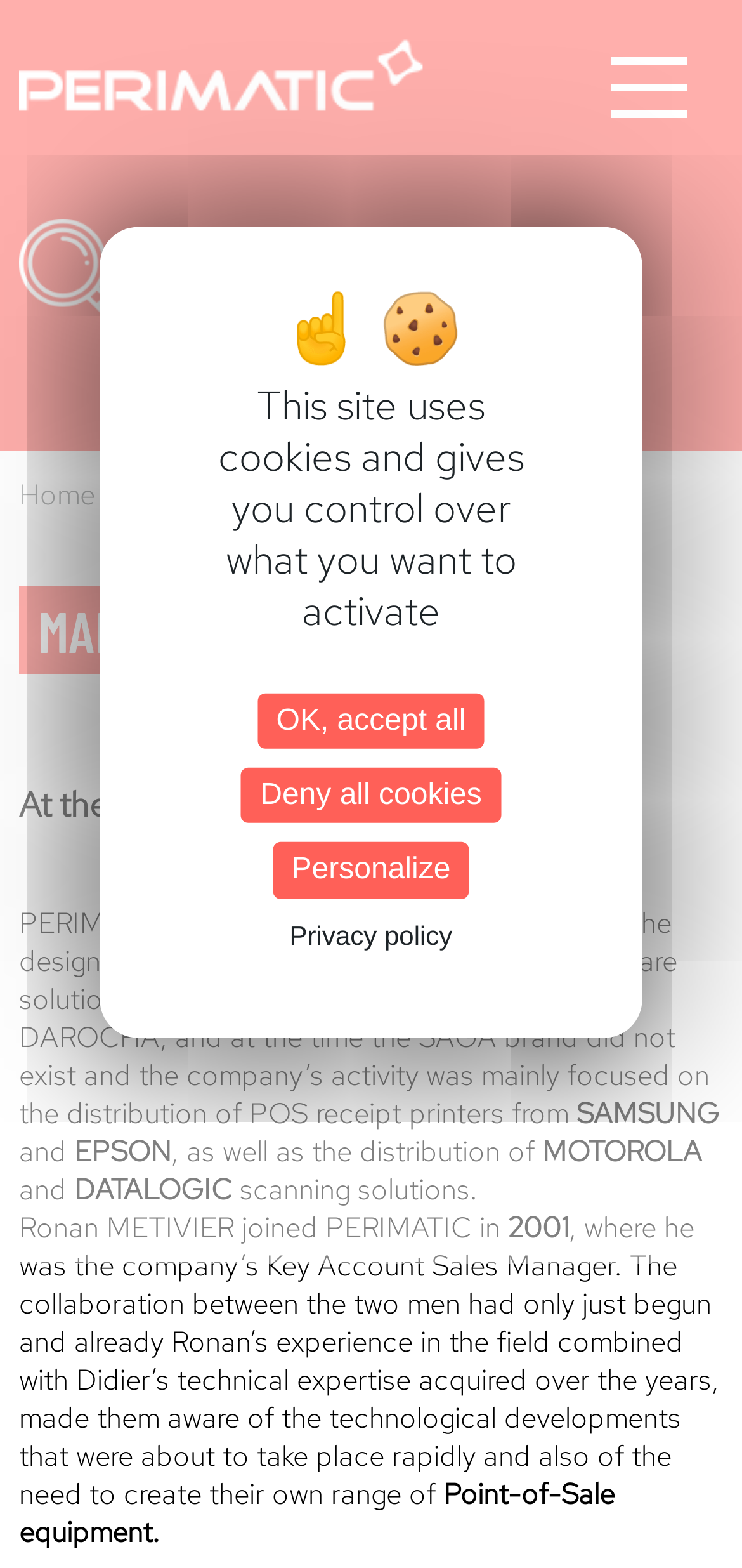Write an extensive caption that covers every aspect of the webpage.

The webpage is about the history of Perimatic, a company that specializes in the design and development of POS and Kiosk hardware solutions. At the top of the page, there is a logo image of Perimatic, accompanied by a link to the company's homepage. Below the logo, there is a heading that reads "A little history".

On the left side of the page, there is a navigation menu with a link to the "Home" page. Next to the navigation menu, there is a heading that reads "MANAGEMENT", followed by another heading that reads "At the beginning". 

The main content of the page is a block of text that describes the history of Perimatic. The text is divided into several paragraphs, with headings and static text elements. The text explains how Perimatic was founded in 1999 by CEO Didier Darocha, and how the company initially focused on distributing POS receipt printers from brands such as SAMSUNG, EPSON, and MOTOROLA. 

As the text continues, it describes how Ronan Metivier joined the company in 2001 and how the collaboration between the two men led to the development of their own range of Point-of-Sale equipment. 

At the bottom of the page, there is a dialog box for managing cookies, which includes buttons to accept or deny all cookies, as well as a link to the privacy policy.